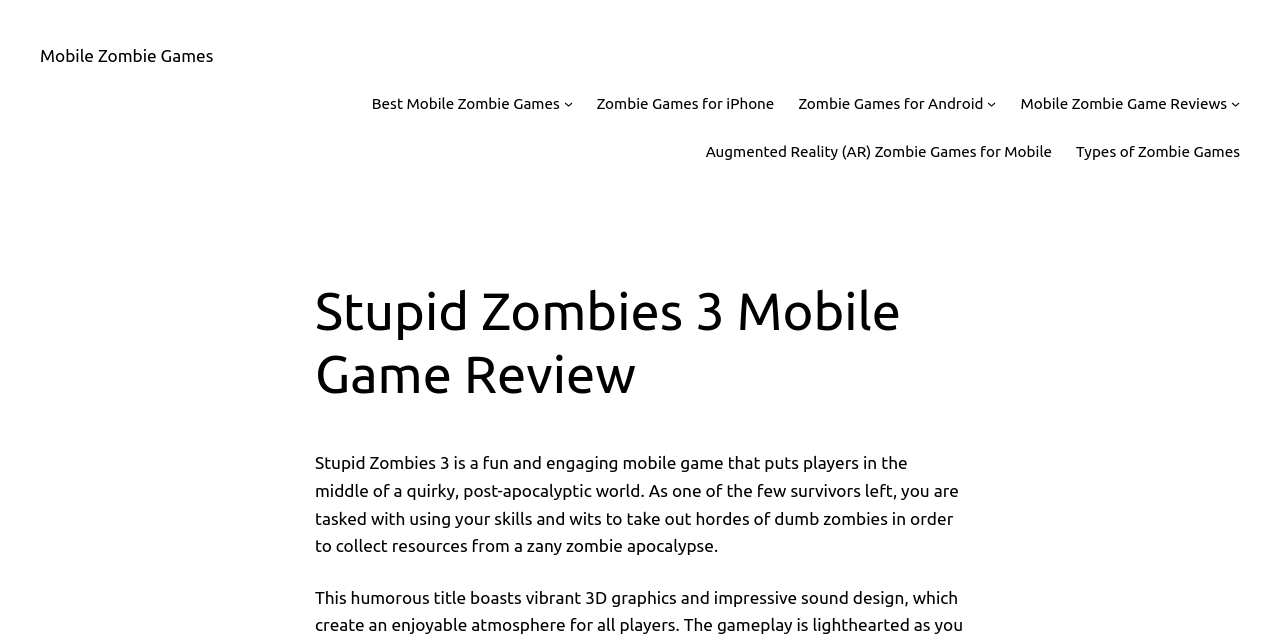Return the bounding box coordinates of the UI element that corresponds to this description: "Best Mobile Zombie Games". The coordinates must be given as four float numbers in the range of 0 and 1, [left, top, right, bottom].

[0.29, 0.143, 0.437, 0.181]